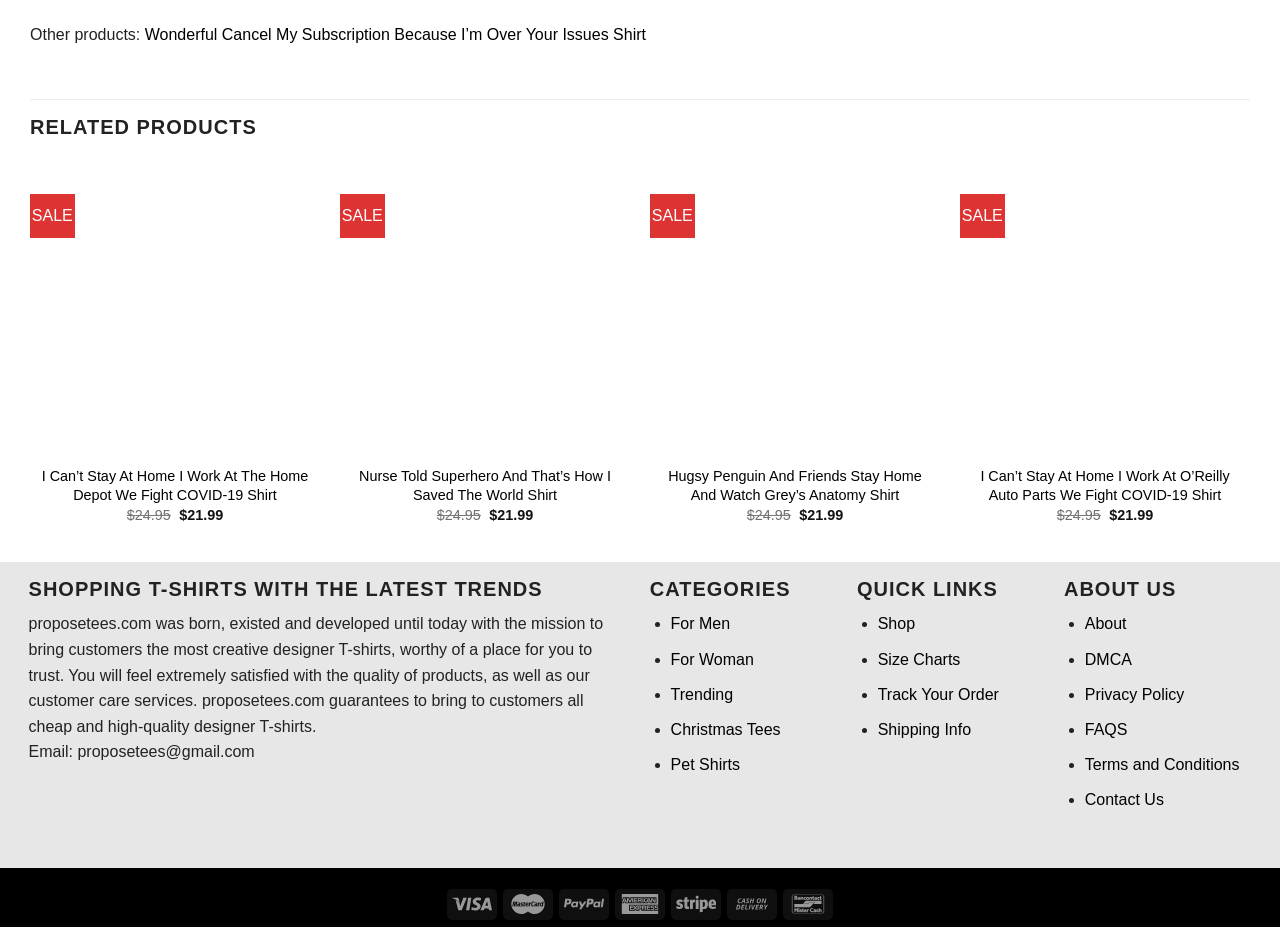What categories of products are available on this website?
Please describe in detail the information shown in the image to answer the question.

The categories of products available on this website can be found by looking at the 'CATEGORIES' section, which lists 'For Men', 'For Woman', 'Trending', 'Christmas Tees', and 'Pet Shirts'.